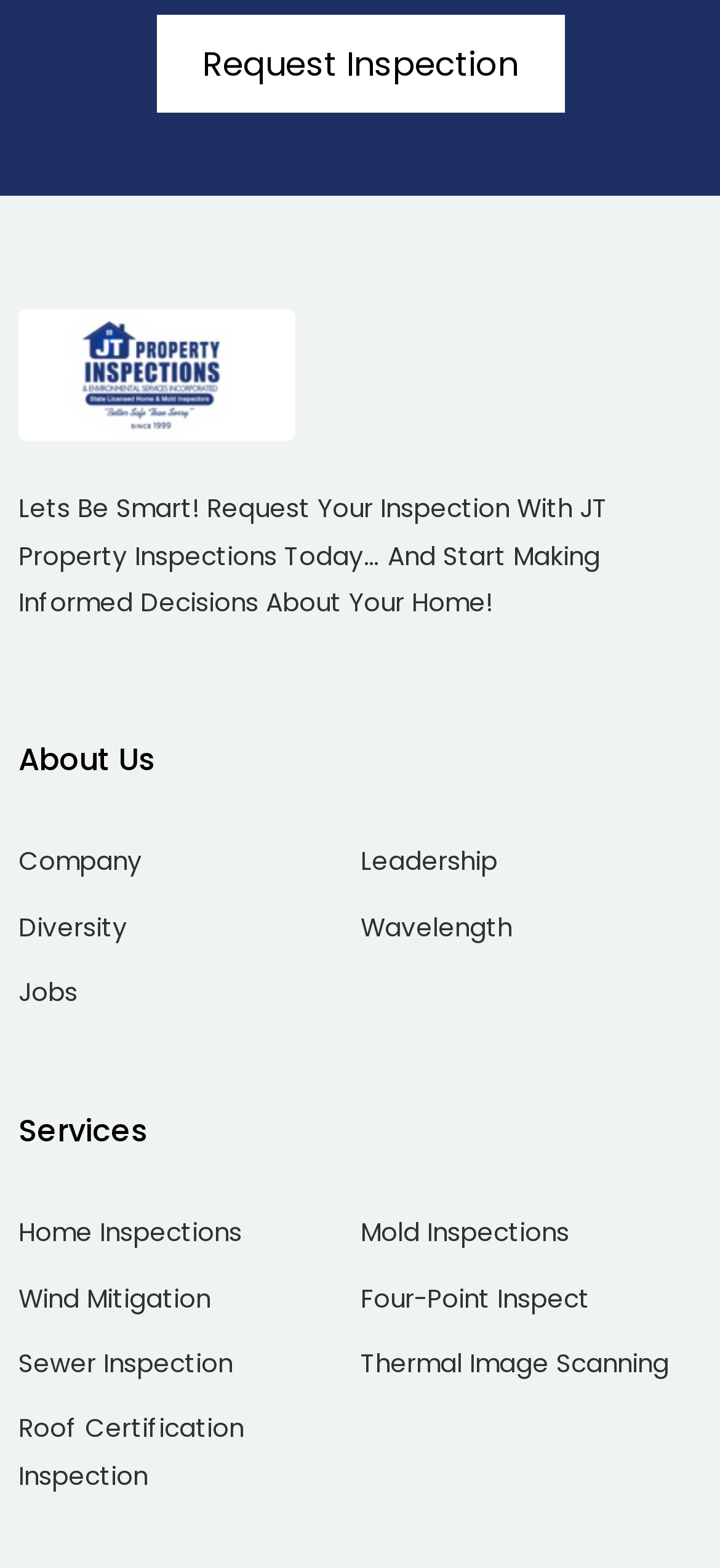From the webpage screenshot, predict the bounding box coordinates (top-left x, top-left y, bottom-right x, bottom-right y) for the UI element described here: Company

[0.026, 0.539, 0.197, 0.561]